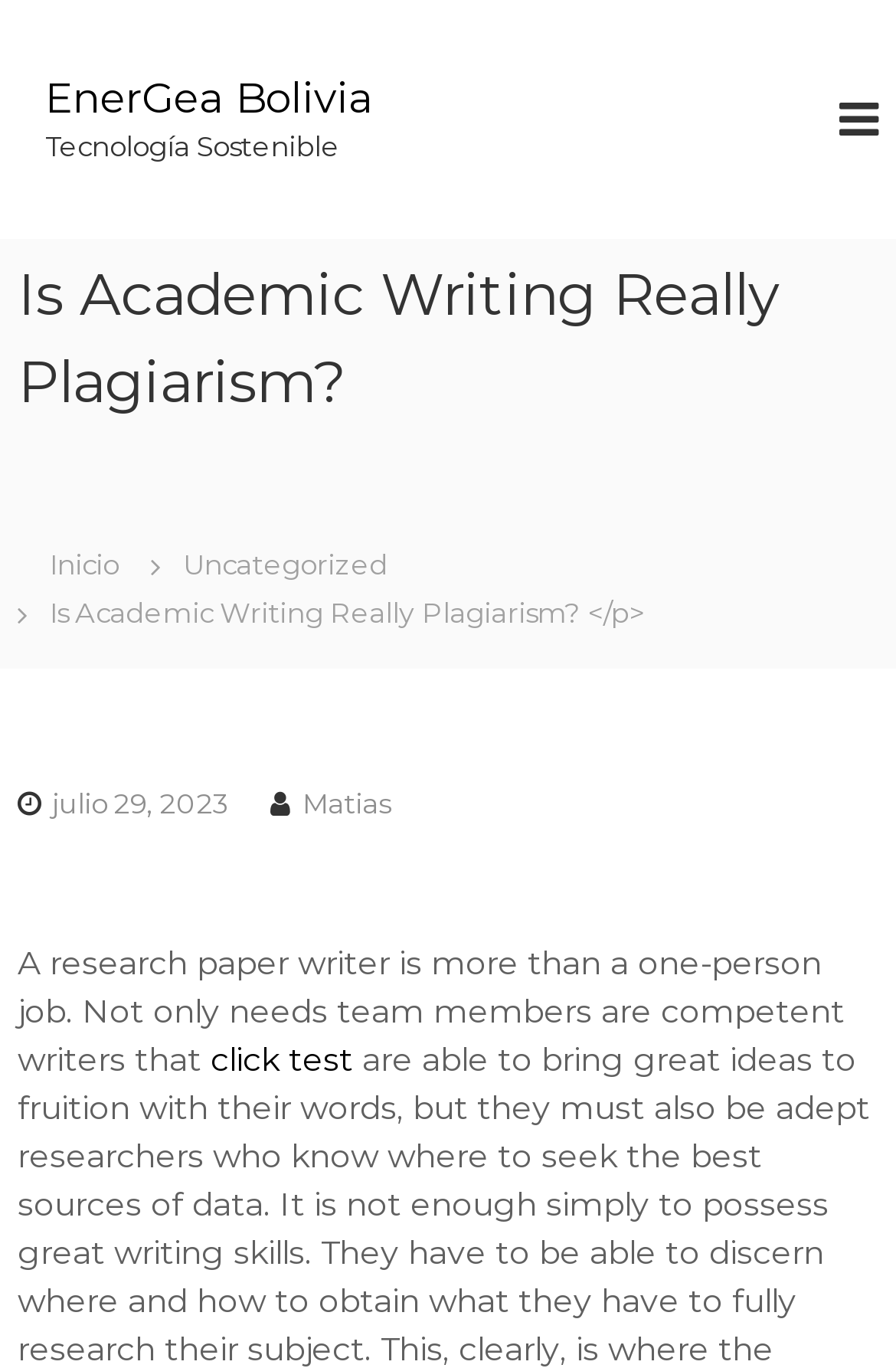Who is the author of the article?
Answer the question with as much detail as you can, using the image as a reference.

The author of the article is mentioned at the bottom of the webpage, where it says 'Matias' in a link format, indicating that Matias is the writer of the article.